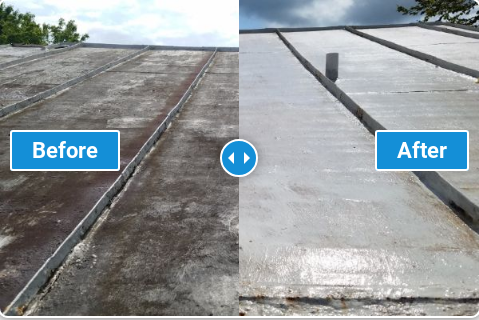What is the result of using the Soft Wash Roof Cleaning method?
Look at the screenshot and respond with a single word or phrase.

A fresh, new-looking roof